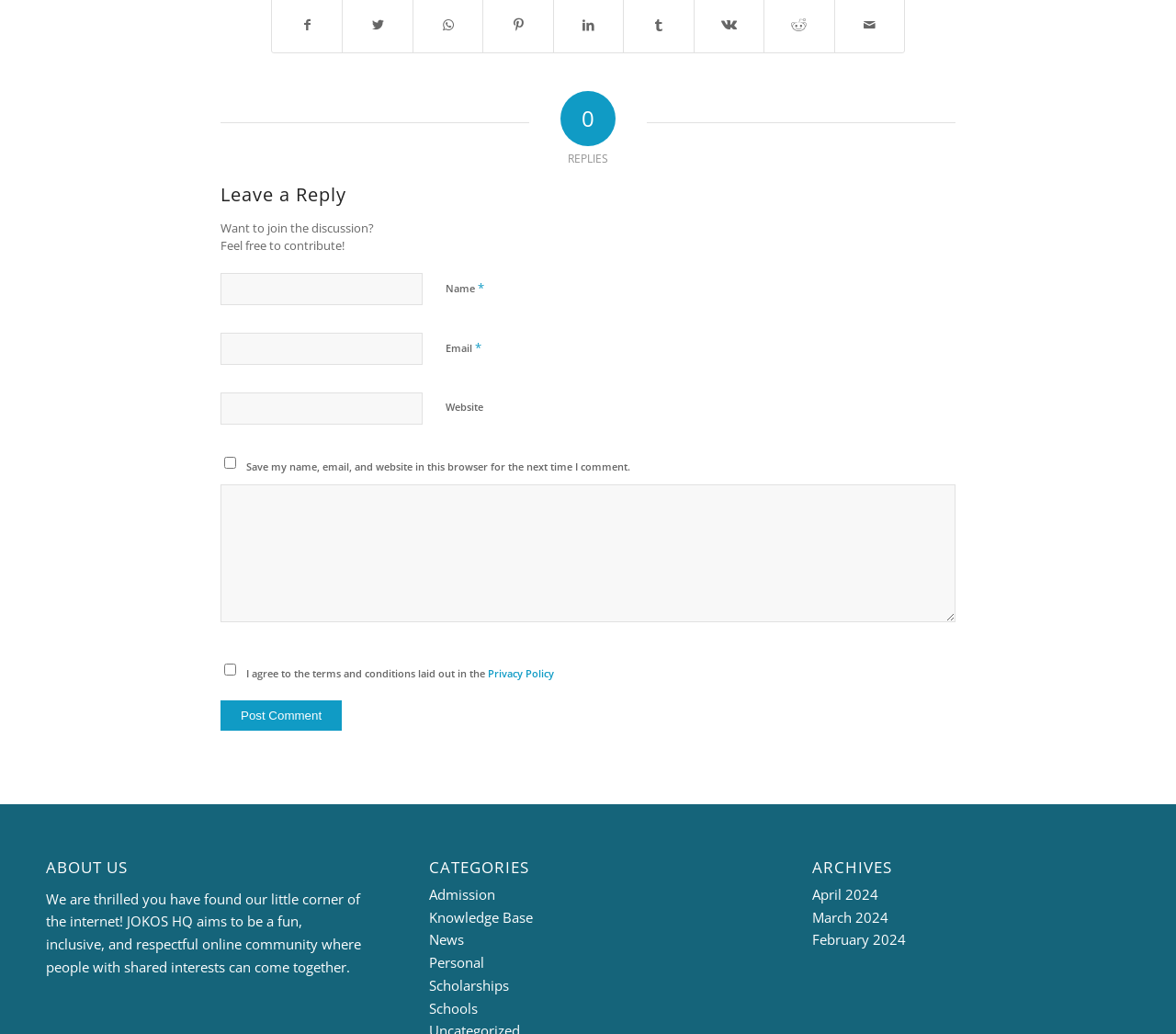What is the most recent archive listed on the webpage?
From the details in the image, answer the question comprehensively.

The archives listed on the webpage are 'April 2024', 'March 2024', and 'February 2024', with 'April 2024' being the most recent one.